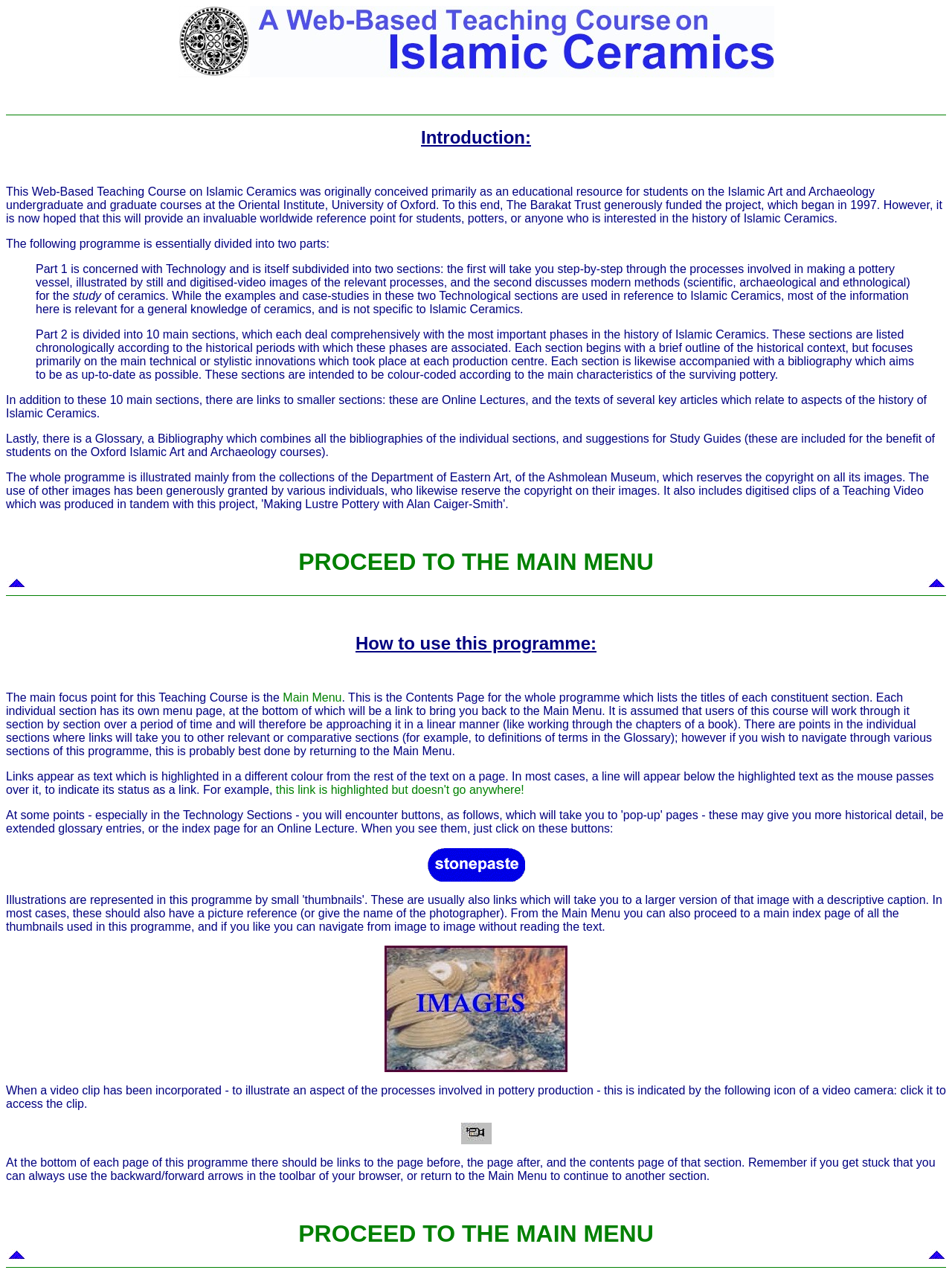Using the description "Main Menu", predict the bounding box of the relevant HTML element.

[0.297, 0.544, 0.359, 0.554]